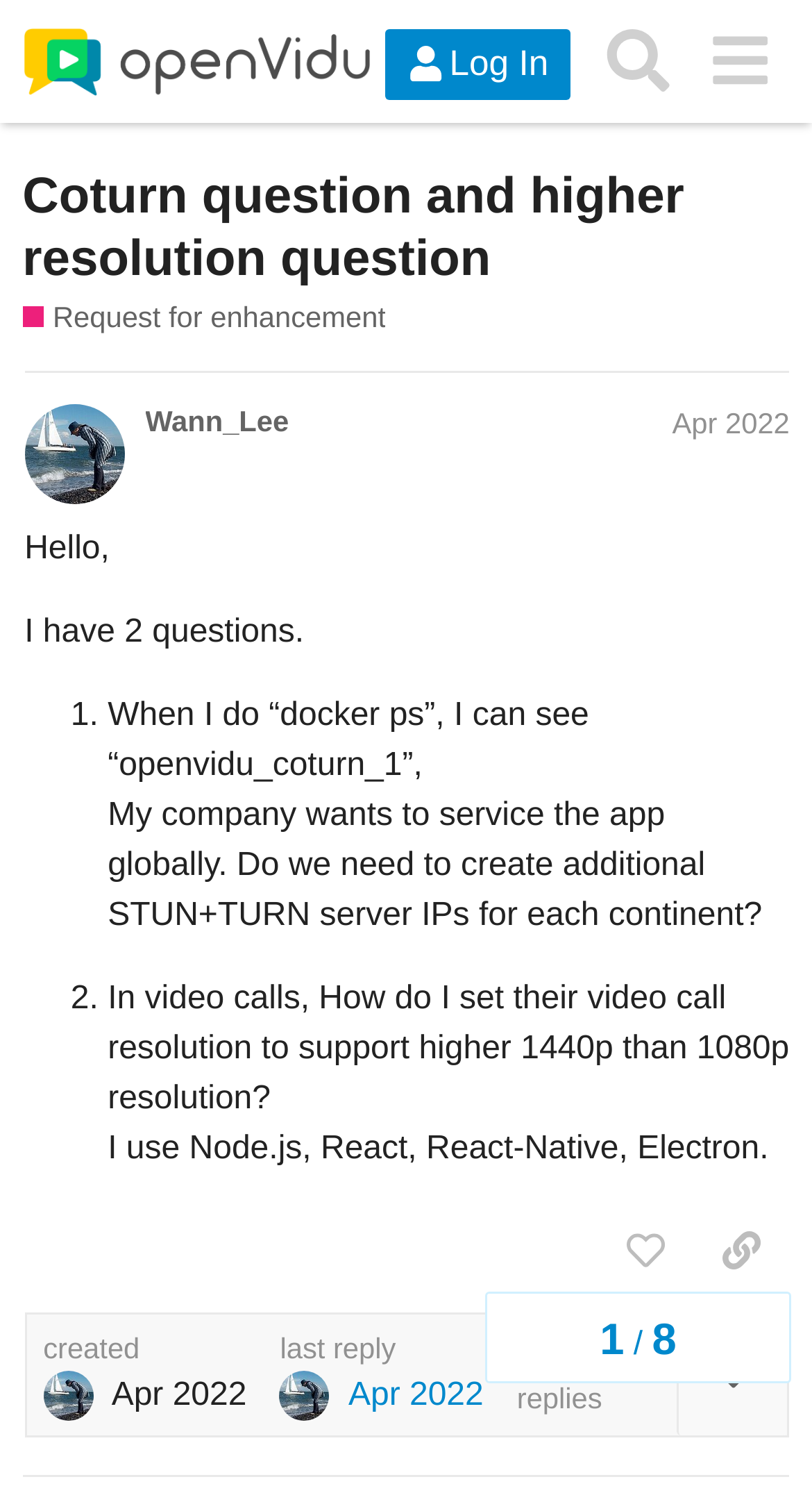Summarize the contents and layout of the webpage in detail.

This webpage appears to be a question and answer forum, specifically a post on OpenVidu. At the top, there is a header section with a logo of OpenVidu, a login button, a search button, and a menu button. Below the header, there is a heading that reads "Coturn question and higher resolution question - Request for enhancement - OpenVidu".

The main content of the page is a post by a user named Wann_Lee, dated April 2022. The post consists of two questions. The first question is about whether additional STUN+TURN server IPs are needed for each continent to service the app globally. The second question is about how to set the video call resolution to support higher than 1080p resolution. The user also mentions that they use Node.js, React, React-Native, and Electron.

Below the post, there are several buttons, including a "like this post" button, a "copy a link to this post to clipboard" button, and a button with an image. There is also a section that displays the post's creation date and time, as well as the number of replies, which is 7.

On the right side of the page, there is a navigation section that displays the topic progress, with headings and static text indicating the progress.